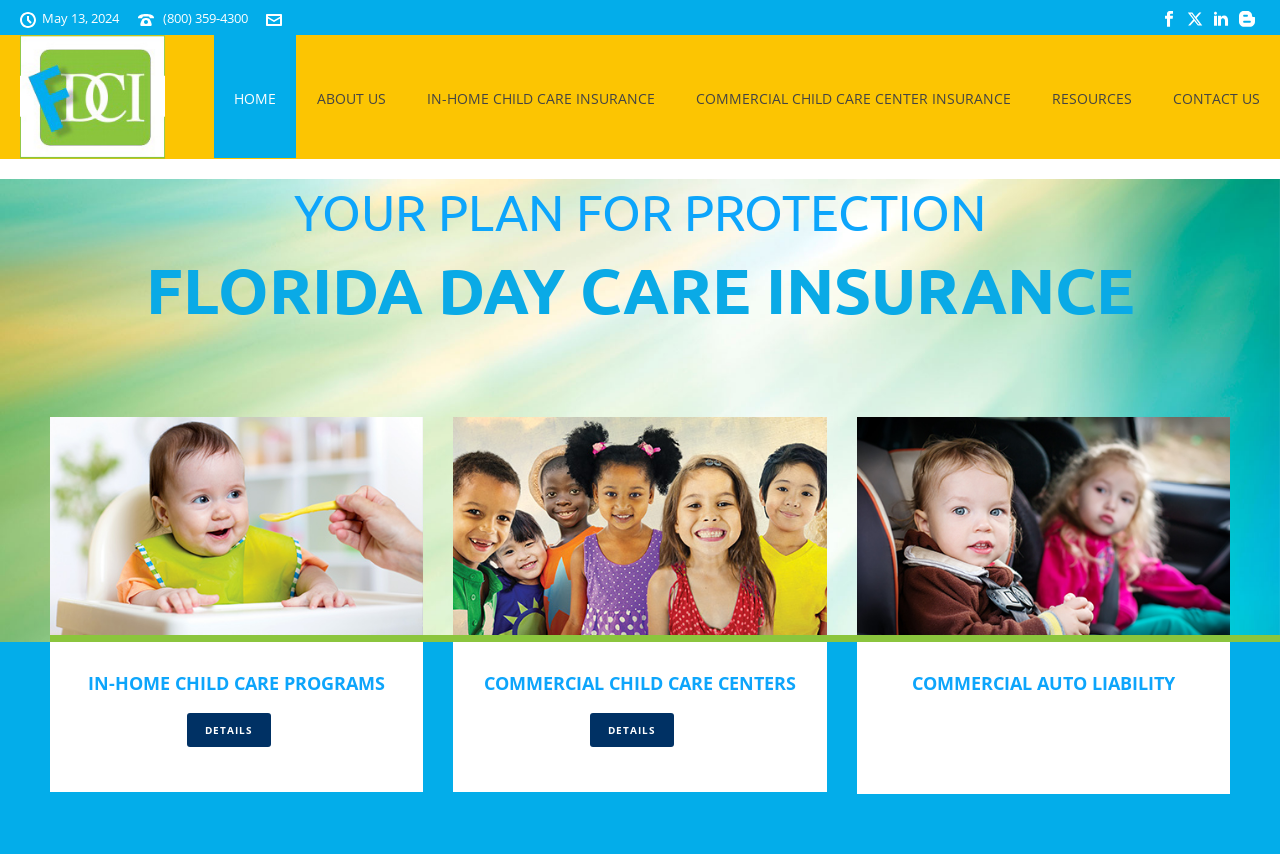What is the main theme of the webpage?
From the screenshot, provide a brief answer in one word or phrase.

Florida Day Care Insurance